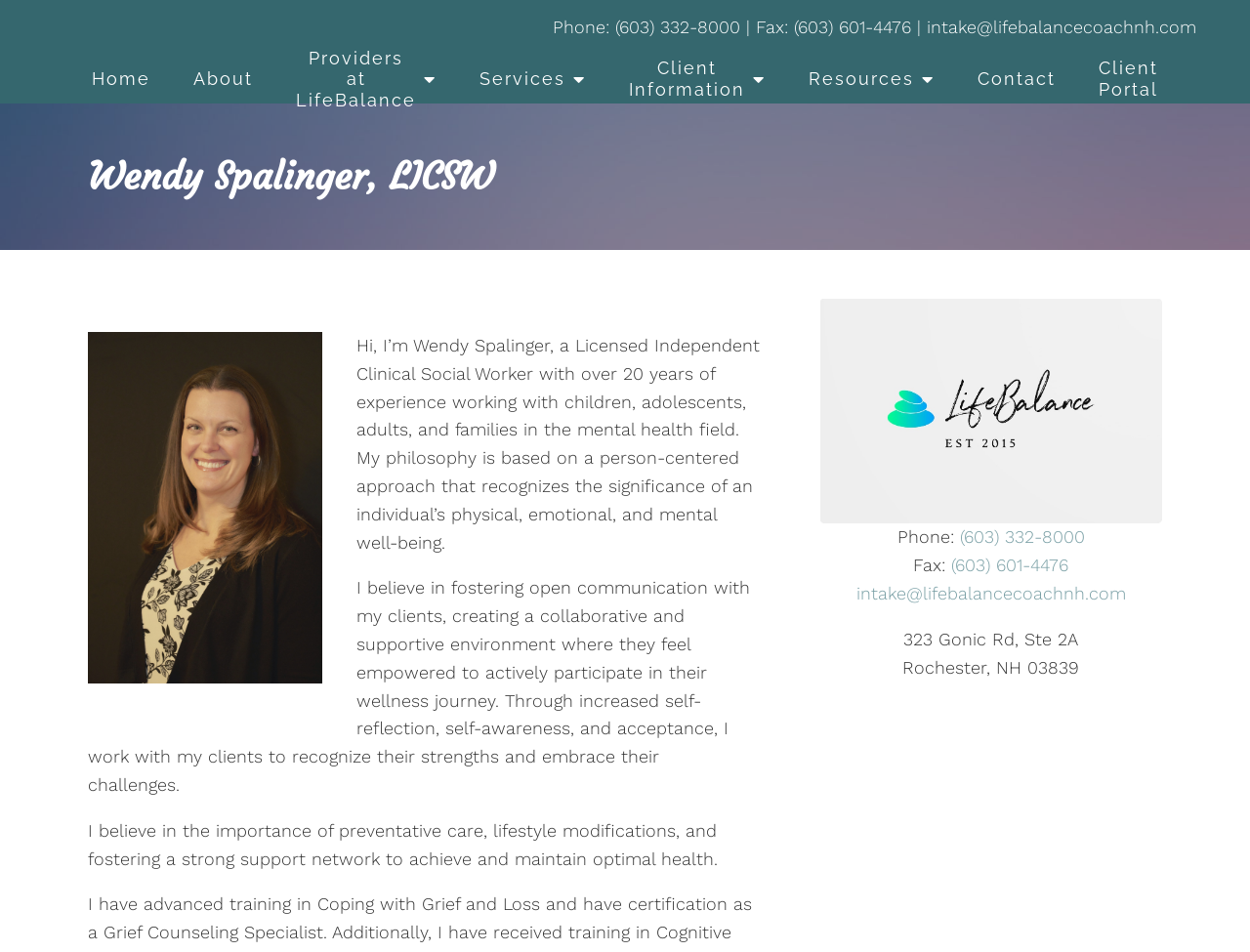Generate a comprehensive description of the contents of the webpage.

This webpage is about Wendy Spalinger, a Licensed Independent Clinical Social Worker with over 20 years of experience in the mental health field. At the top of the page, there is a banner image and a header section with the title "Wendy Spalinger, LICSW". Below the header, there is a brief introduction to Wendy, describing her person-centered approach and philosophy.

On the left side of the page, there is a navigation menu with links to different sections, including "Home", "About", "Providers at LifeBalance", "Services", "Client Information", "Resources", and "Contact". The "Providers at LifeBalance" section lists several providers, including Wendy Spalinger, with their names and titles.

In the main content area, there is a large section dedicated to Wendy's introduction, which includes three paragraphs of text describing her approach, philosophy, and services. Below this section, there is a logo image and a contact information section with phone, fax, and email details.

At the bottom of the page, there is a footer section with additional links to "Client Portal" and "Contact". There are also several images on the page, including a banner image, a logo image, and a figure image. Overall, the page has a clean and organized layout, with a focus on providing information about Wendy Spalinger and her services.